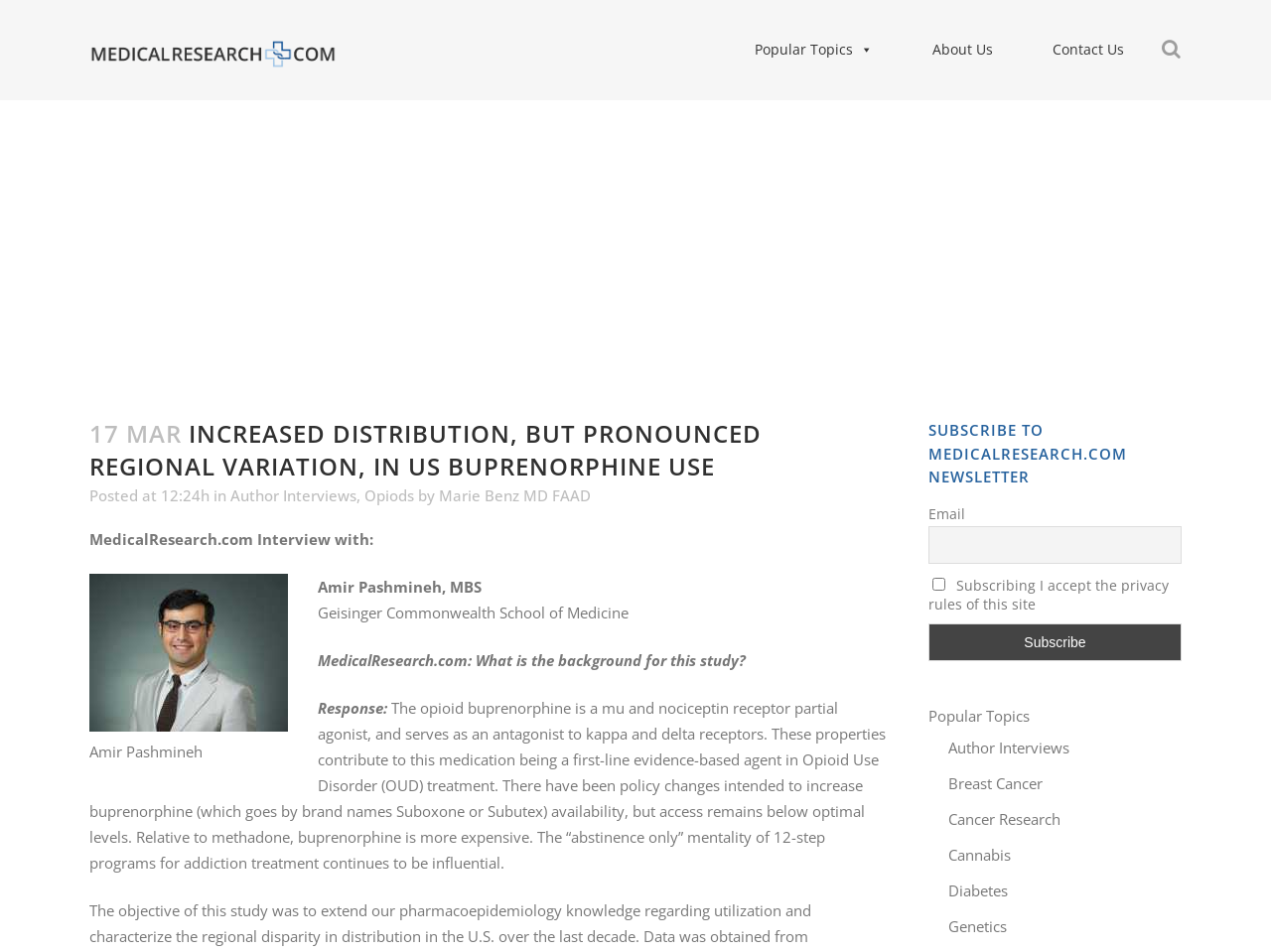Pinpoint the bounding box coordinates of the element that must be clicked to accomplish the following instruction: "View popular topics". The coordinates should be in the format of four float numbers between 0 and 1, i.e., [left, top, right, bottom].

[0.57, 0.031, 0.71, 0.073]